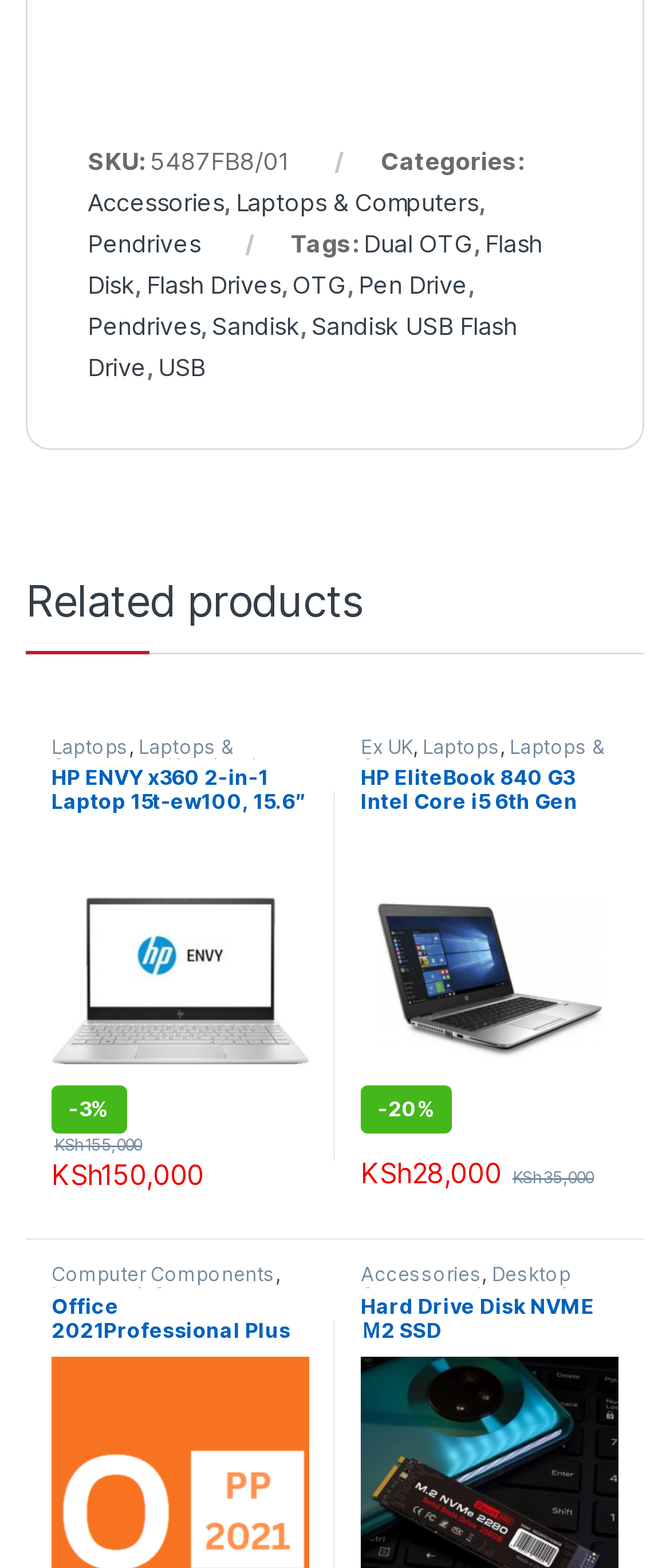Identify and provide the bounding box coordinates of the UI element described: "Laptops". The coordinates should be formatted as [left, top, right, bottom], with each number being a float between 0 and 1.

[0.631, 0.457, 0.746, 0.473]